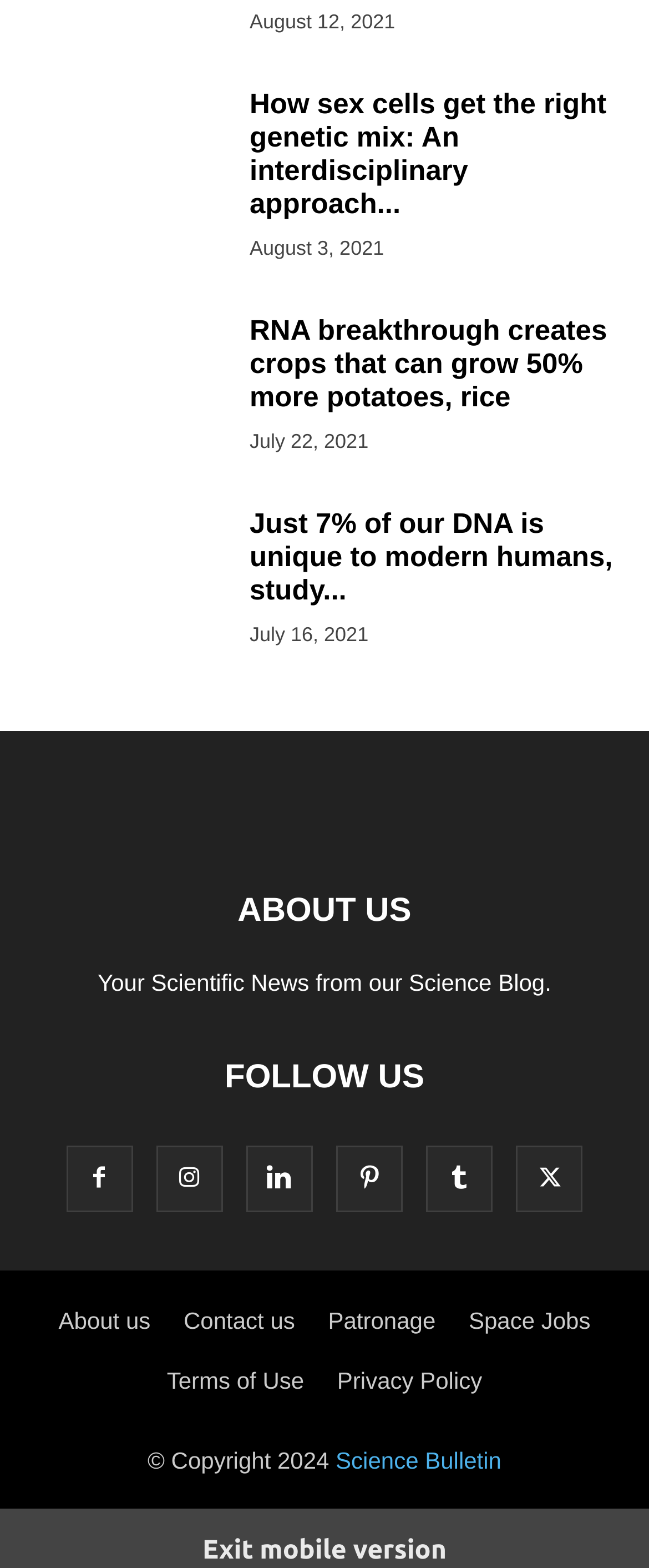Identify the bounding box coordinates of the section to be clicked to complete the task described by the following instruction: "Contact the Science Bulletin team". The coordinates should be four float numbers between 0 and 1, formatted as [left, top, right, bottom].

[0.283, 0.833, 0.455, 0.85]